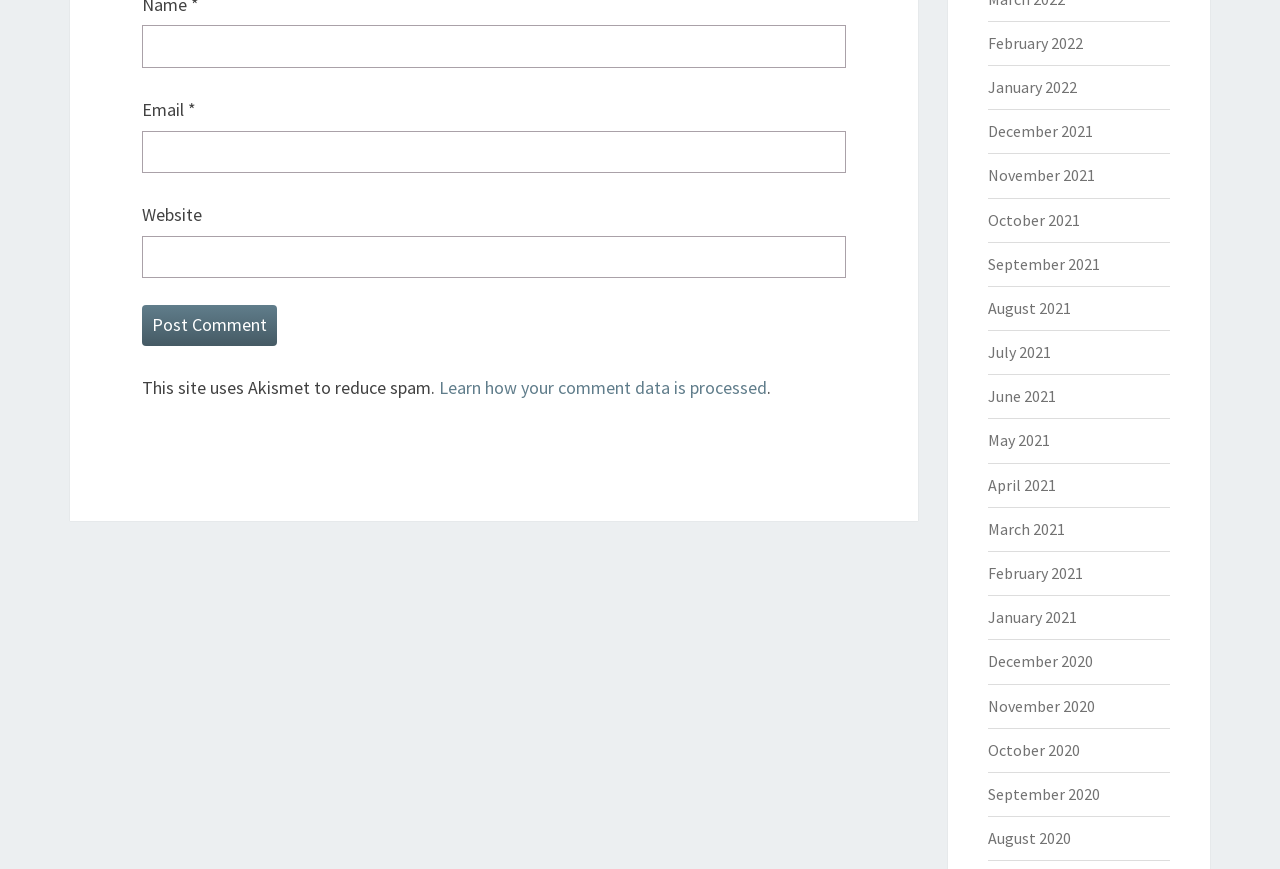Give a short answer using one word or phrase for the question:
How many links are available for archiving comments by month?

24